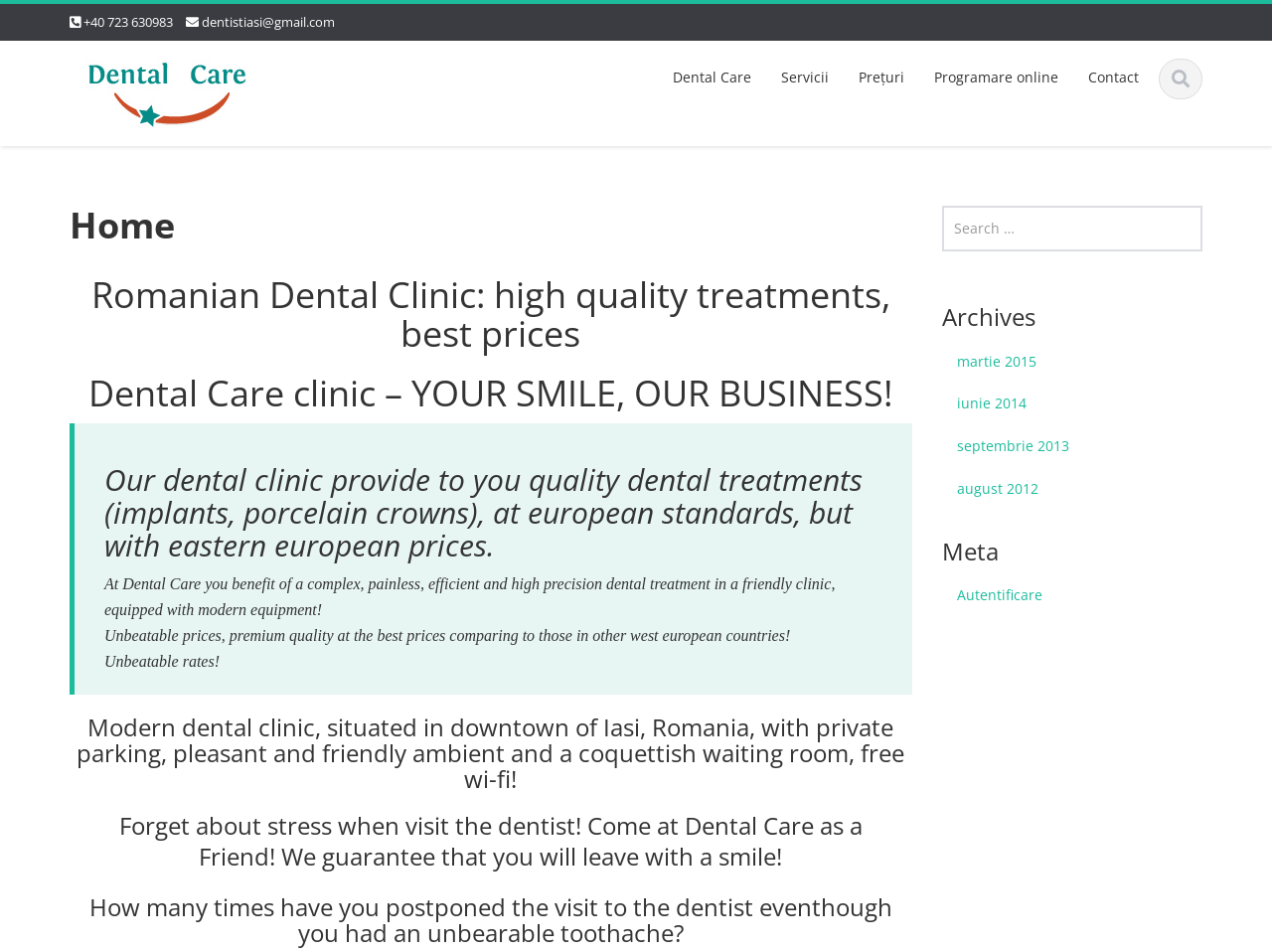Provide the bounding box coordinates of the section that needs to be clicked to accomplish the following instruction: "Send an email to the dentist."

[0.159, 0.014, 0.263, 0.032]